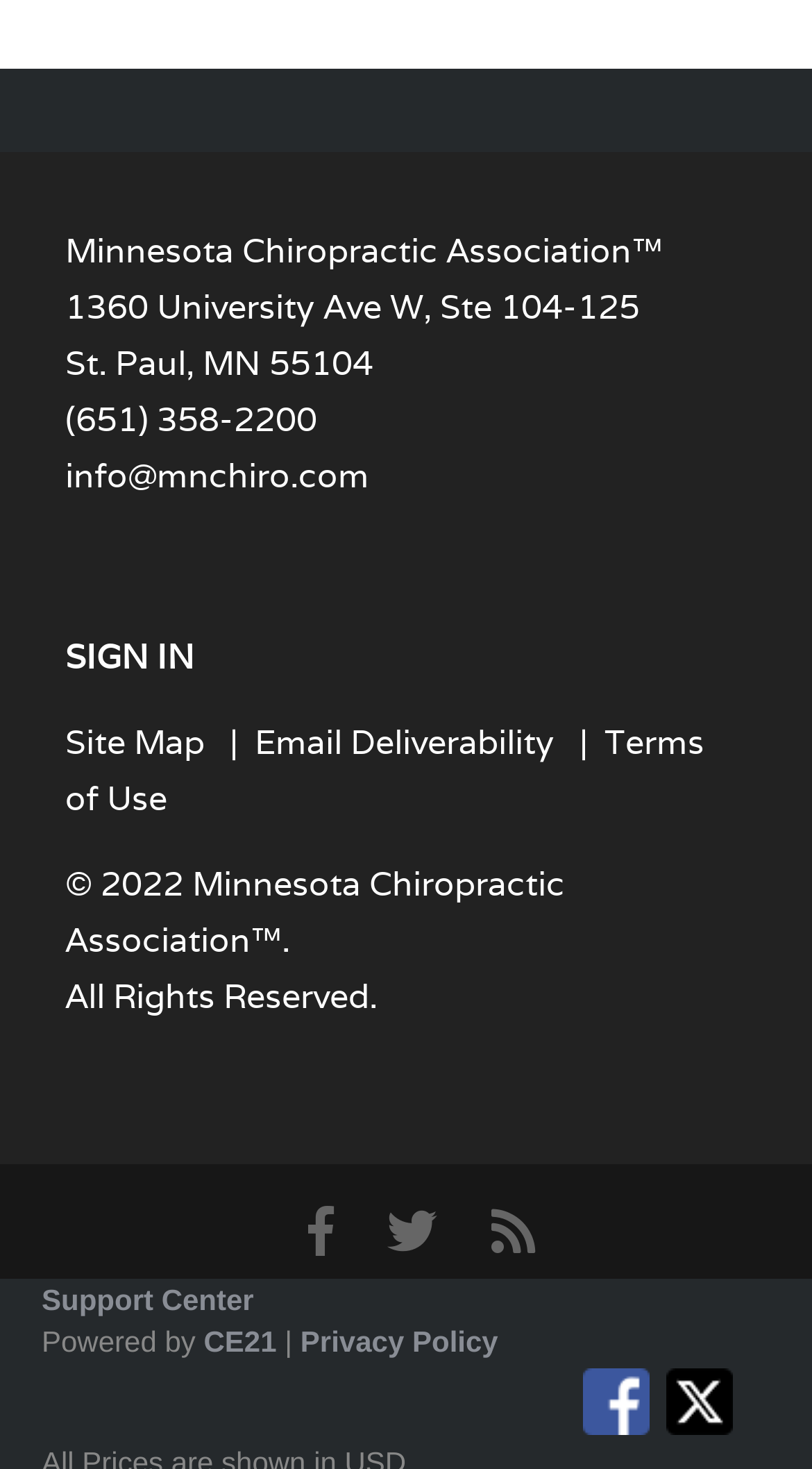Please specify the bounding box coordinates for the clickable region that will help you carry out the instruction: "Check Email Deliverability".

[0.313, 0.49, 0.683, 0.54]